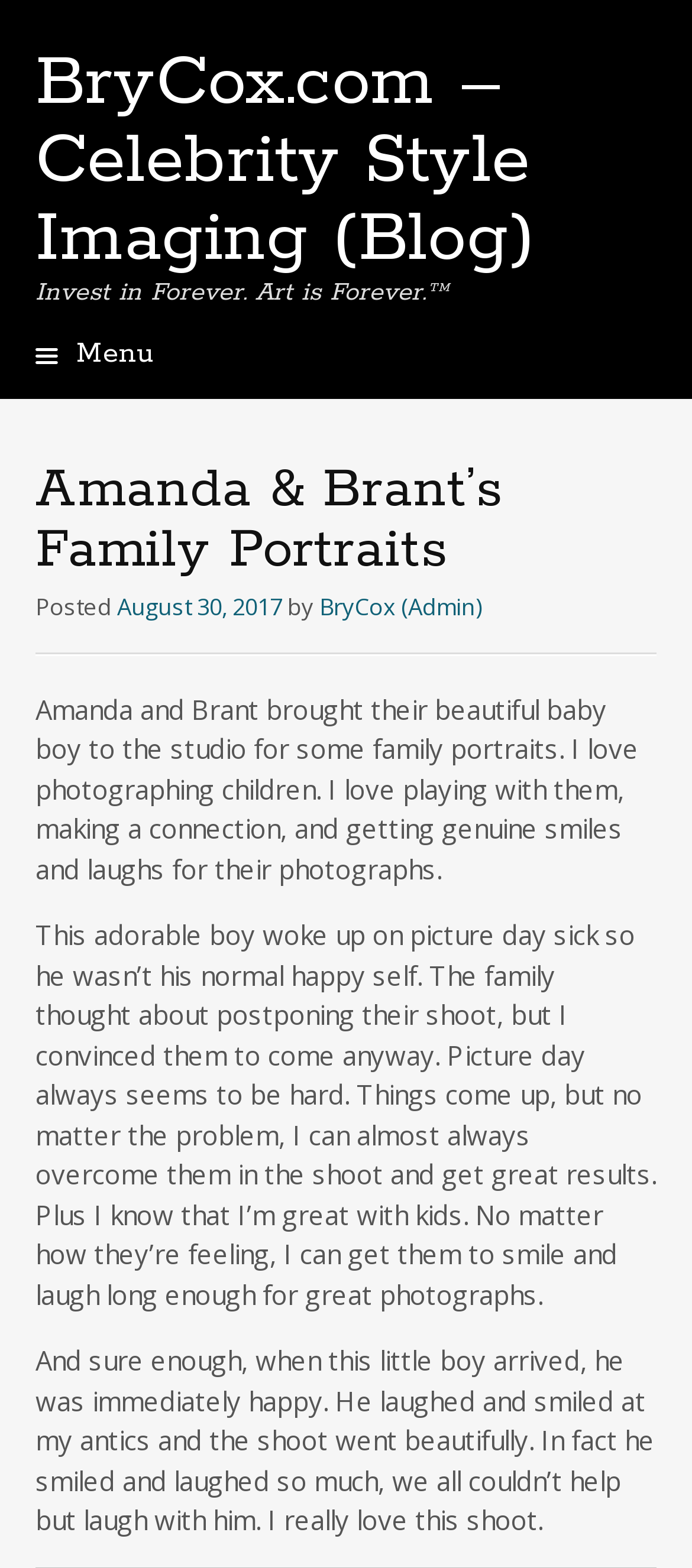What is the date of the post?
Refer to the image and provide a concise answer in one word or phrase.

August 30, 2017